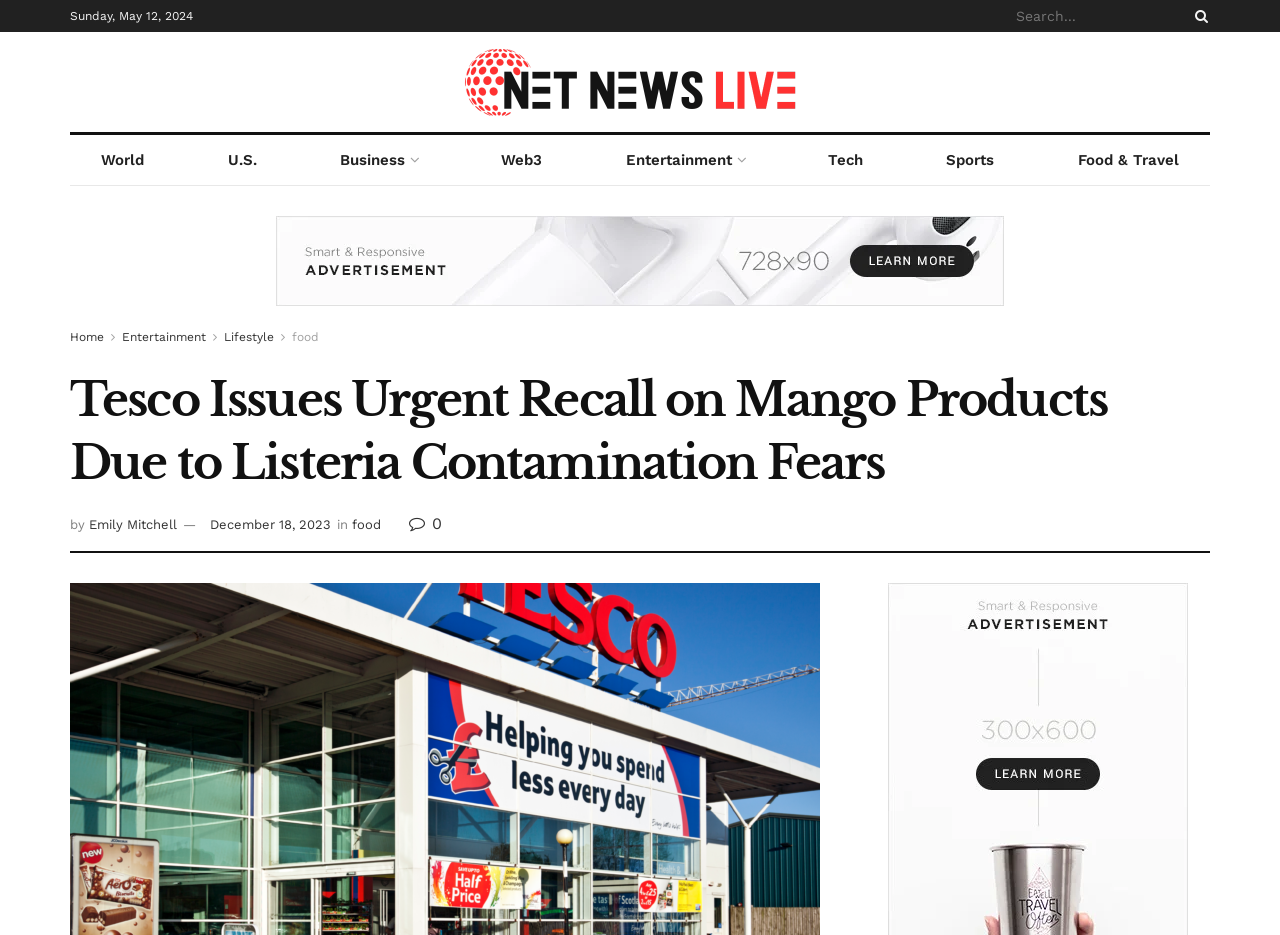Identify the bounding box coordinates for the region of the element that should be clicked to carry out the instruction: "Explore Food & Travel section". The bounding box coordinates should be four float numbers between 0 and 1, i.e., [left, top, right, bottom].

[0.818, 0.144, 0.945, 0.198]